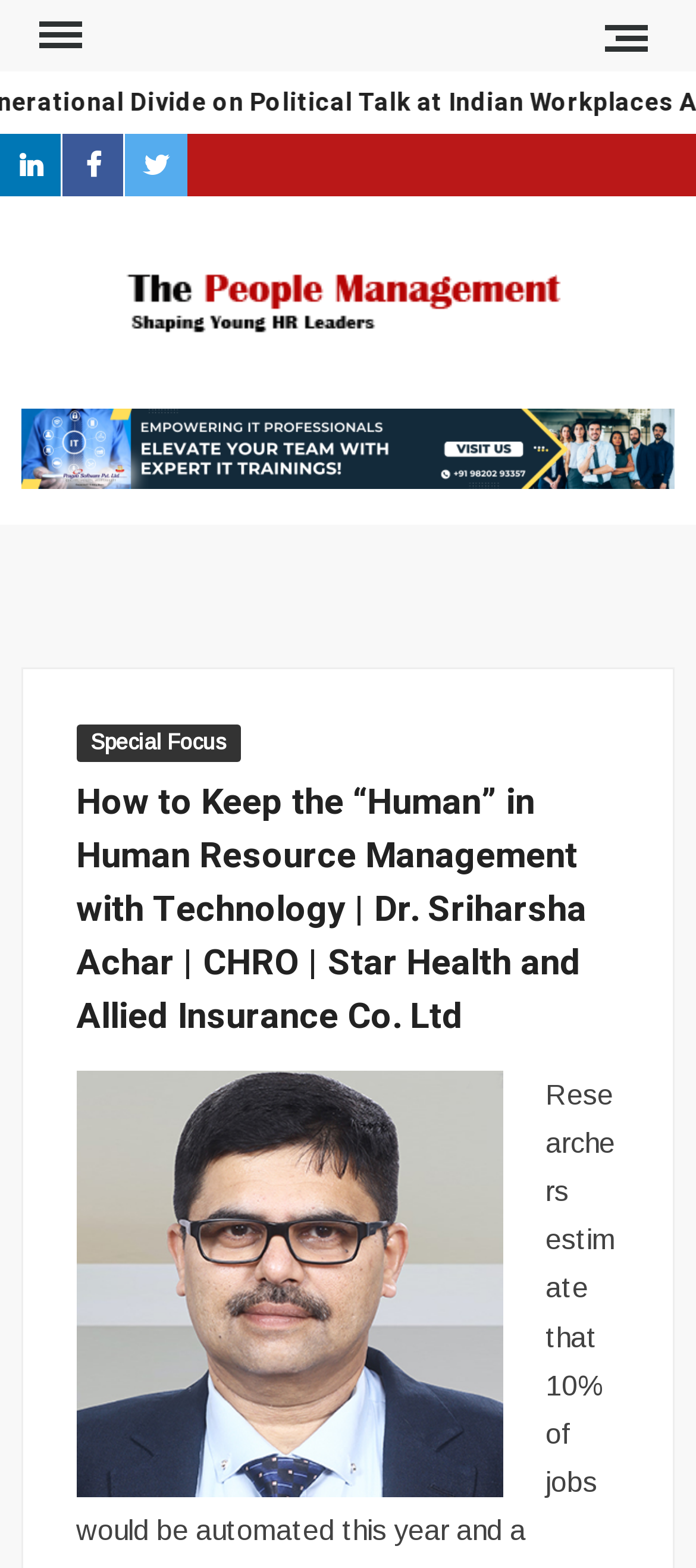Find the bounding box coordinates of the element to click in order to complete the given instruction: "Visit the People Management page."

[0.119, 0.147, 0.871, 0.238]